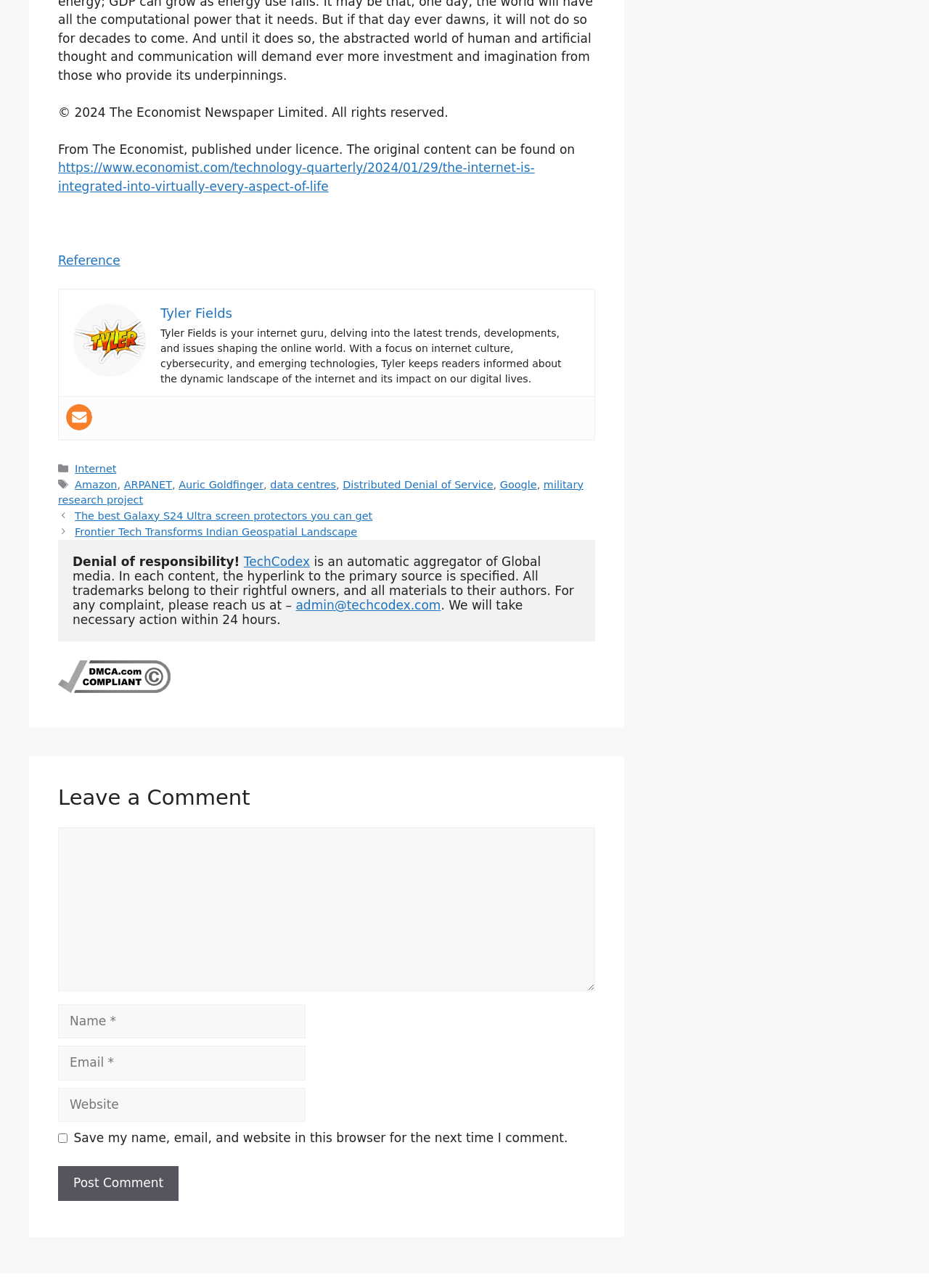What is the name of the website that aggregated this content?
Refer to the image and respond with a one-word or short-phrase answer.

TechCodex